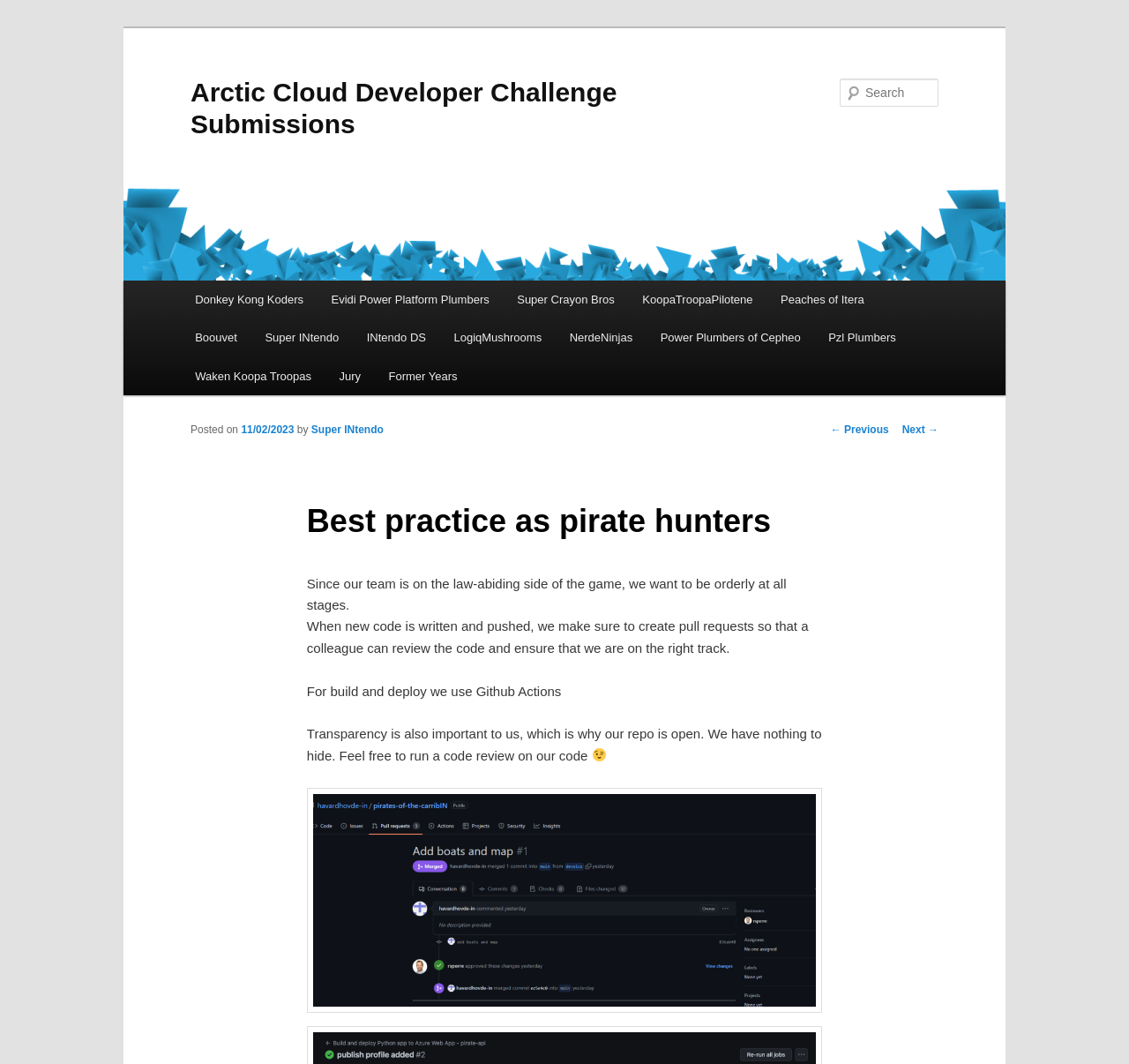Using the description: "Pzl Plumbers", determine the UI element's bounding box coordinates. Ensure the coordinates are in the format of four float numbers between 0 and 1, i.e., [left, top, right, bottom].

[0.721, 0.3, 0.806, 0.336]